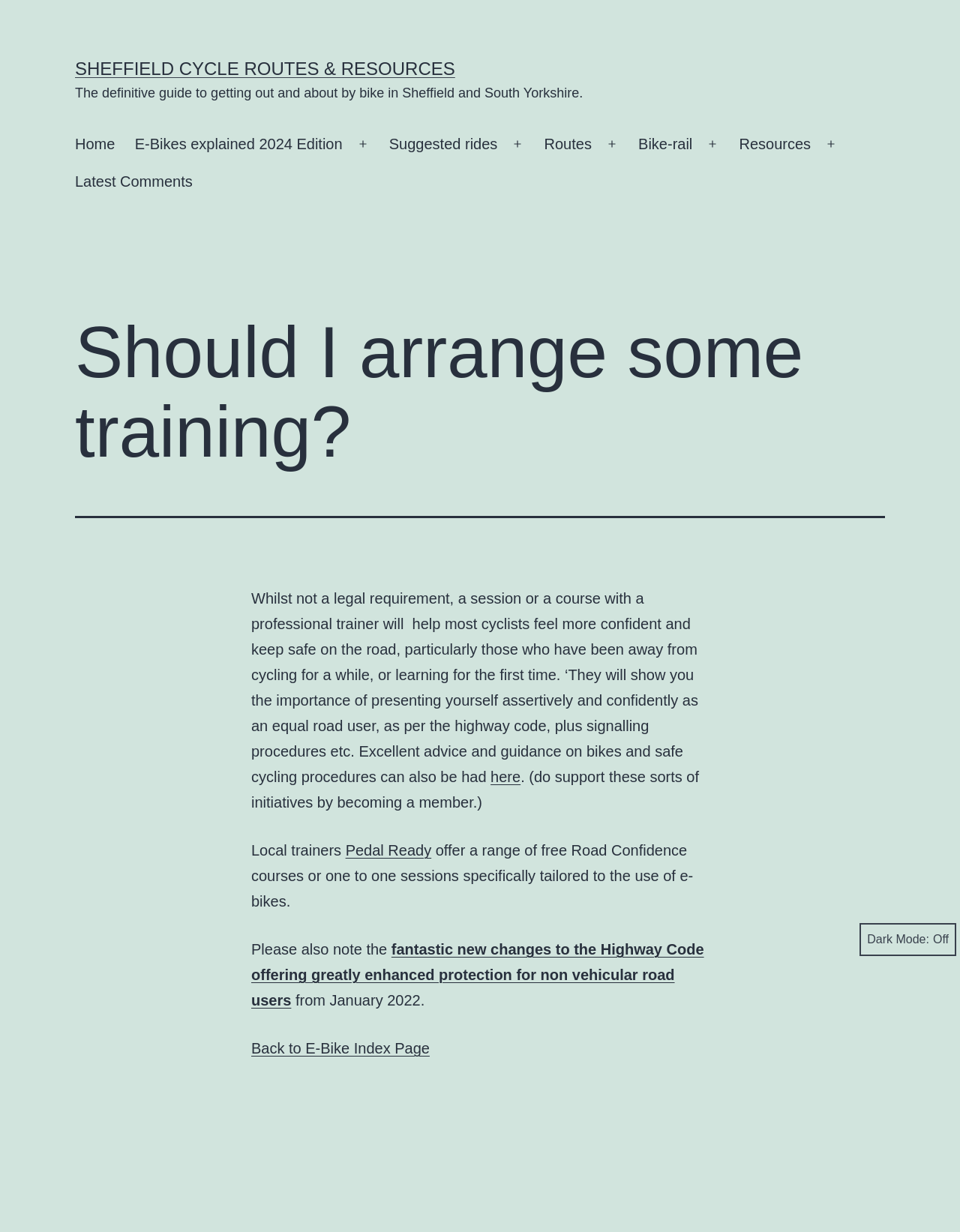What is the topic of the webpage's E-Bike Index Page?
Based on the content of the image, thoroughly explain and answer the question.

The webpage has a link labeled 'Back to E-Bike Index Page', indicating that the topic of the webpage's E-Bike Index Page is related to E-Bikes.